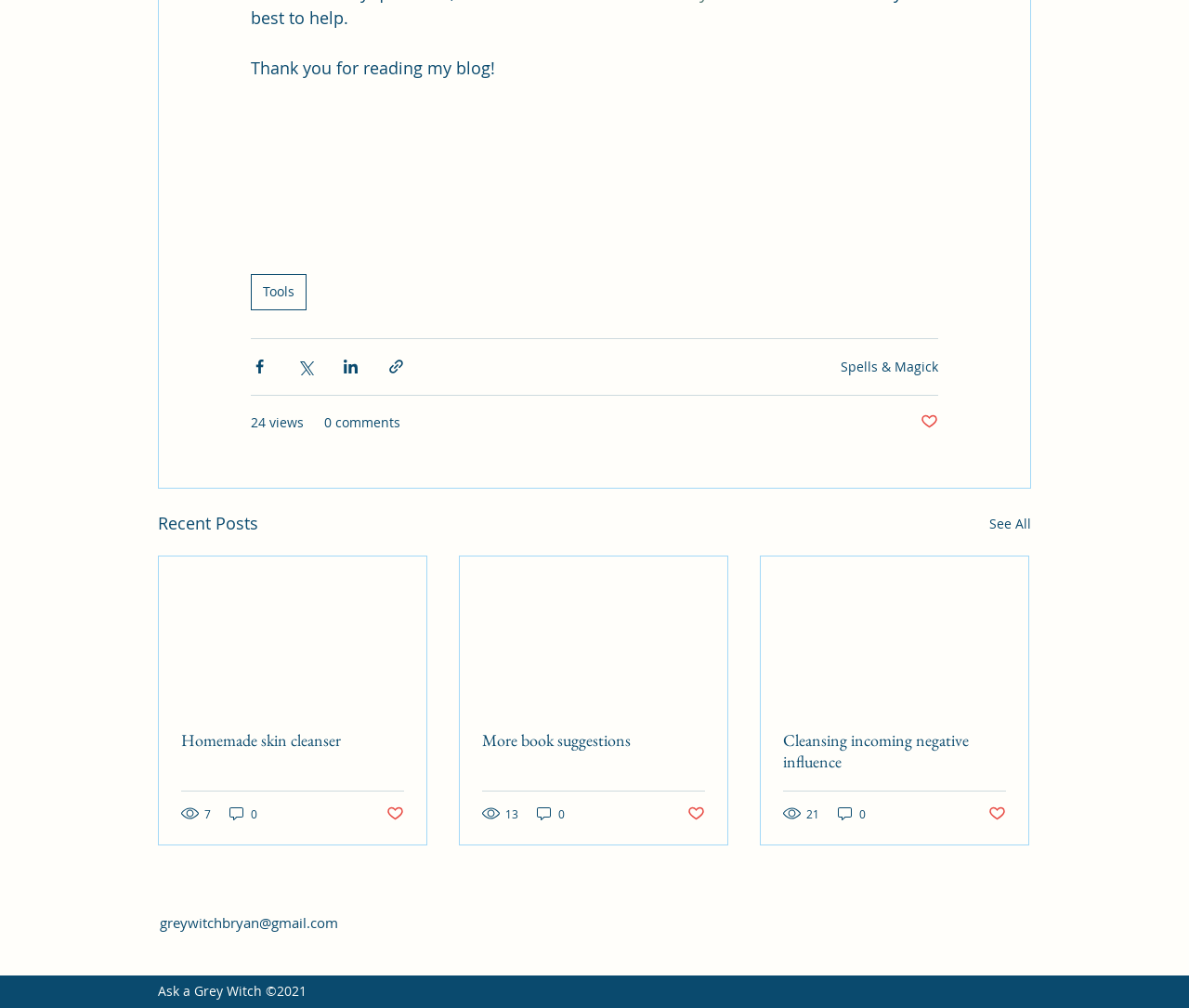Predict the bounding box coordinates for the UI element described as: "See All". The coordinates should be four float numbers between 0 and 1, presented as [left, top, right, bottom].

[0.832, 0.506, 0.867, 0.533]